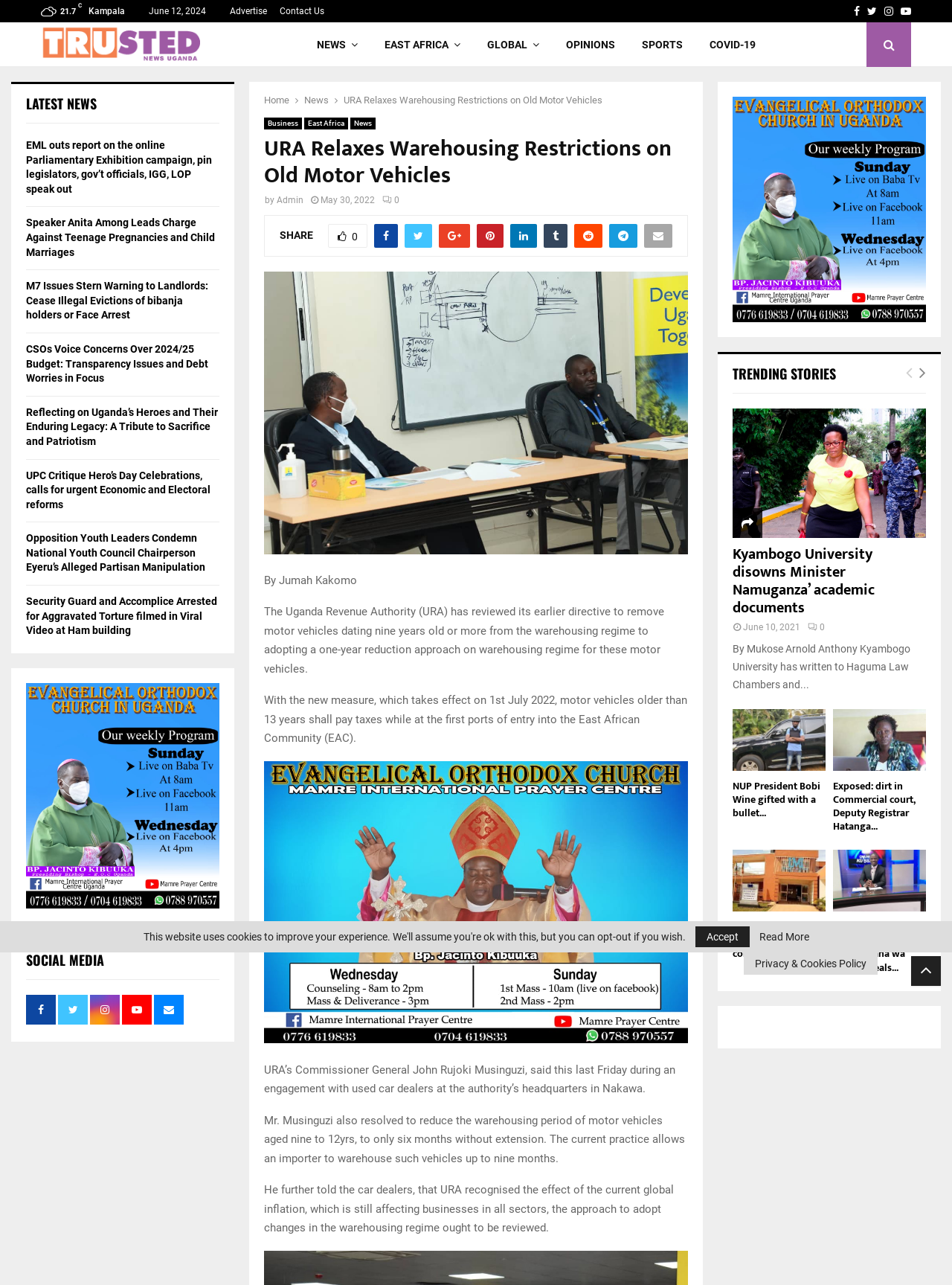Please find the bounding box coordinates of the element that must be clicked to perform the given instruction: "Click on the 'NEWS' link". The coordinates should be four float numbers from 0 to 1, i.e., [left, top, right, bottom].

[0.32, 0.074, 0.345, 0.082]